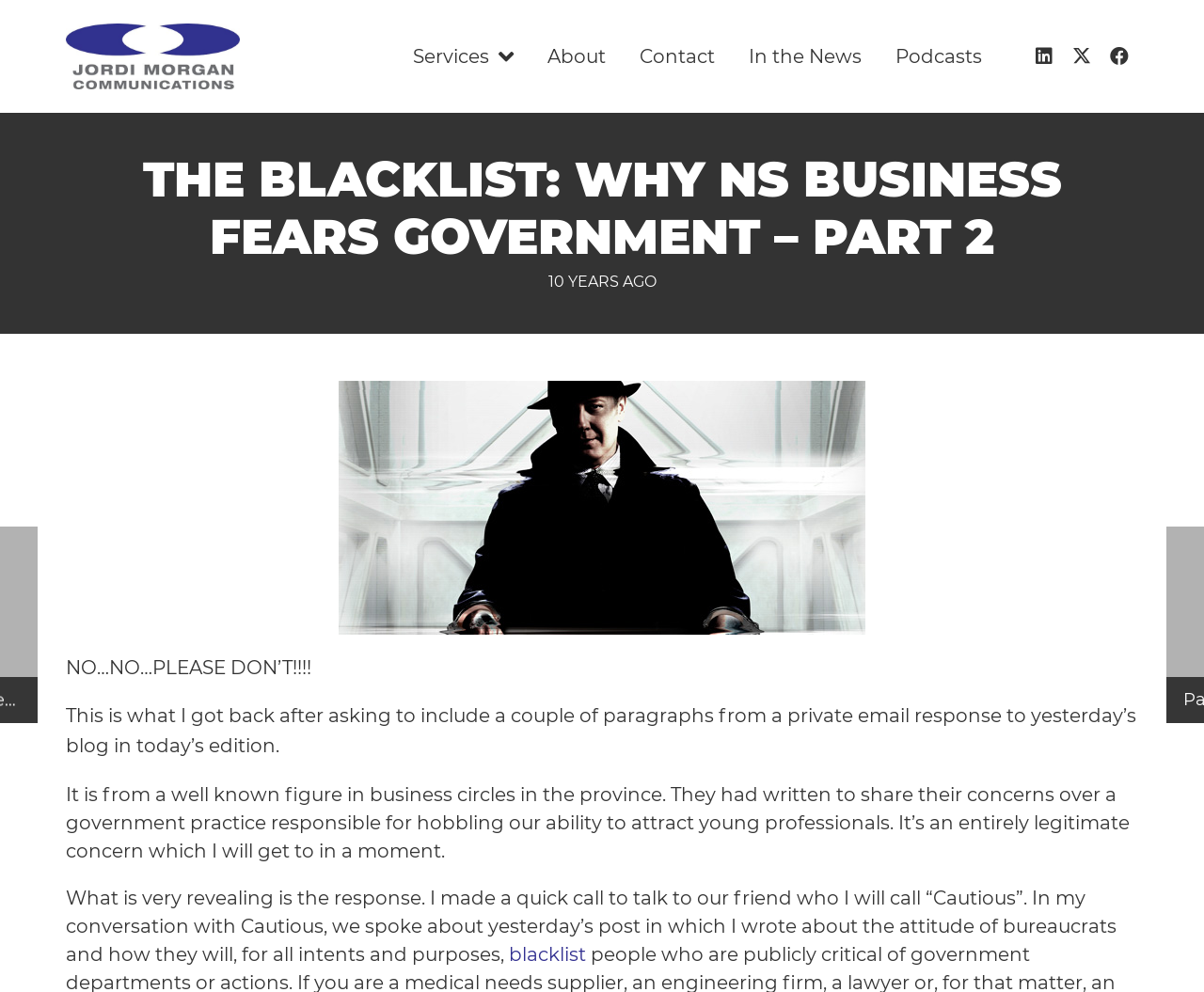Please indicate the bounding box coordinates of the element's region to be clicked to achieve the instruction: "Click the blacklist link". Provide the coordinates as four float numbers between 0 and 1, i.e., [left, top, right, bottom].

[0.423, 0.951, 0.487, 0.973]